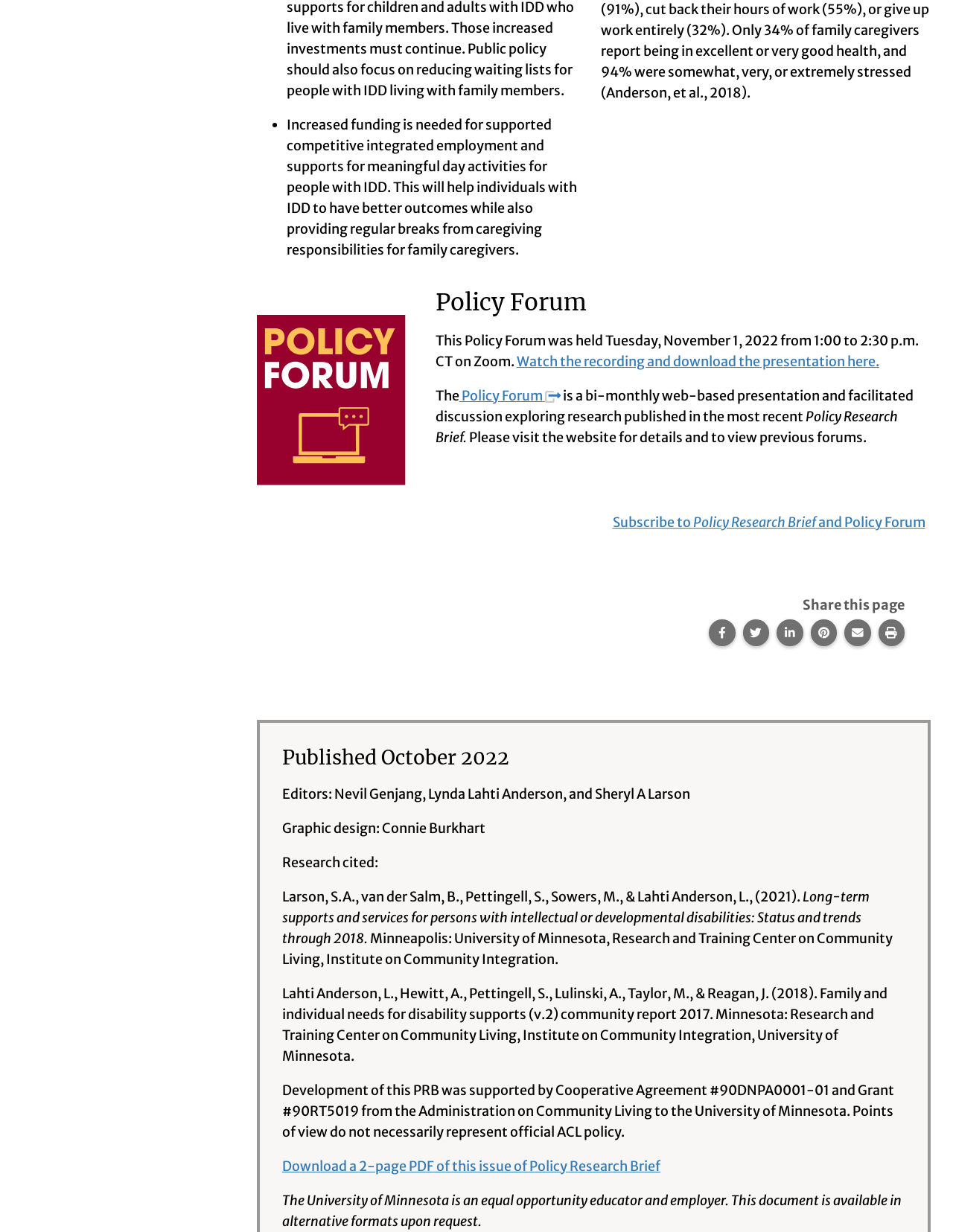Please reply to the following question using a single word or phrase: 
What is the topic of the Policy Forum?

Supported competitive integrated employment